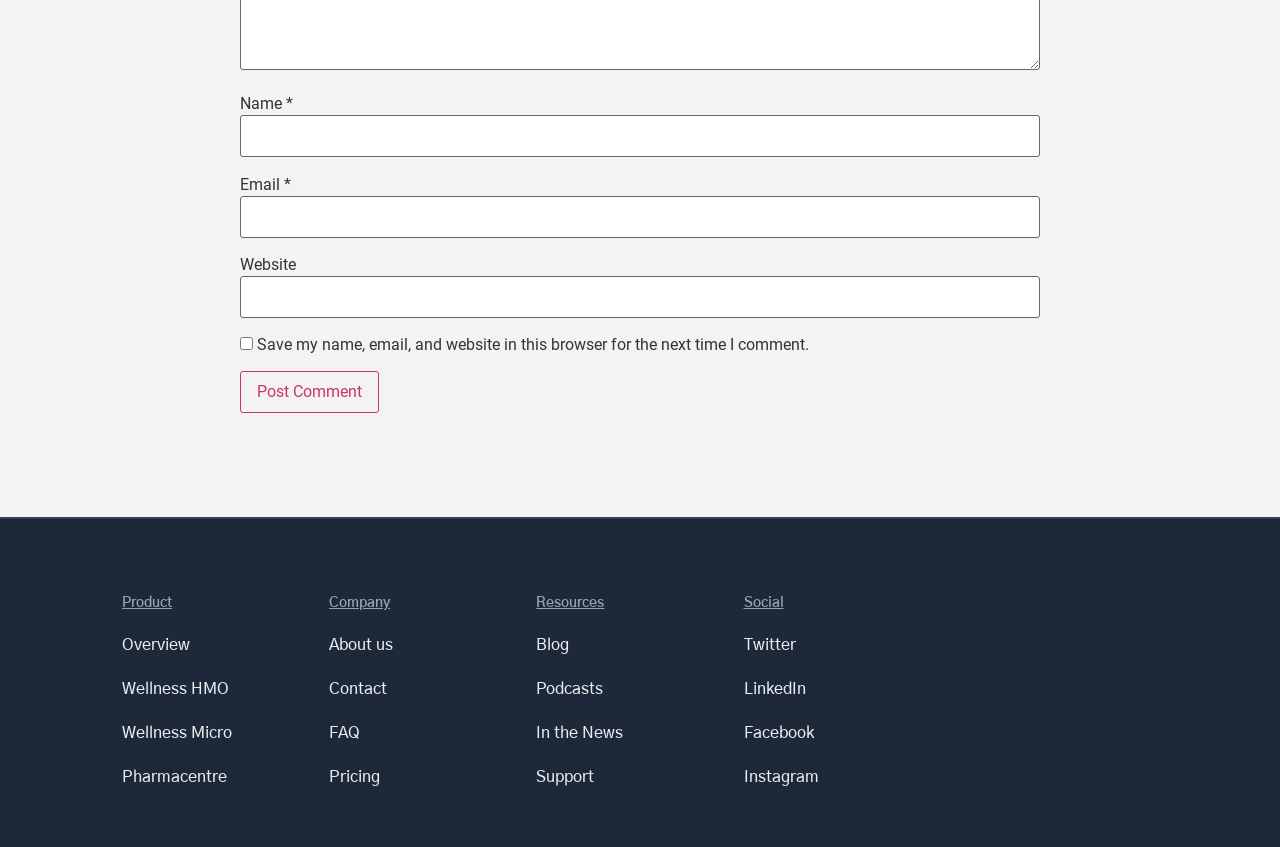With reference to the screenshot, provide a detailed response to the question below:
What is the last social media platform listed?

The last social media platform listed is 'Instagram', which is indicated by the heading element with ID 838 and the link element with ID 1021.